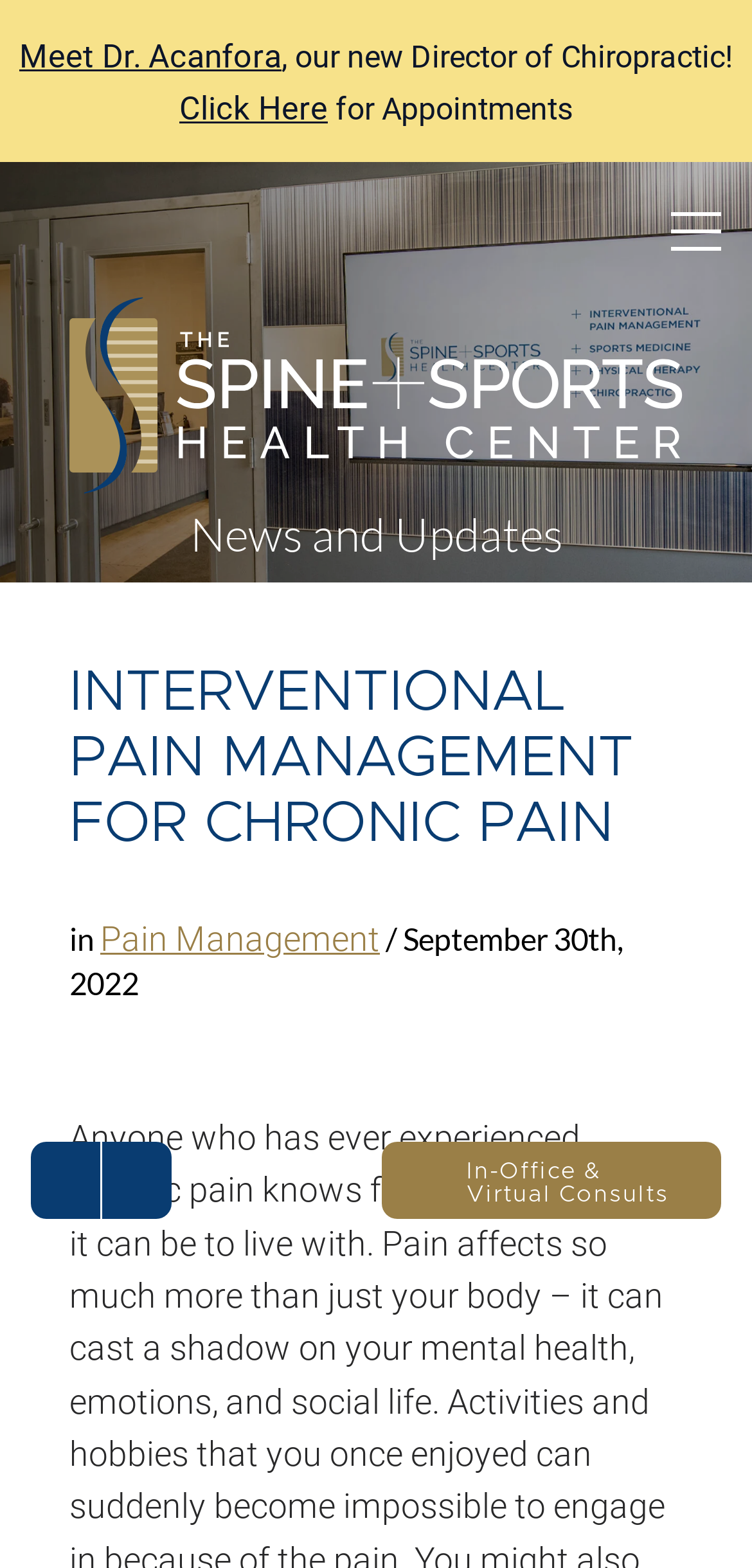What is the name of the new Director of Chiropractic?
From the screenshot, supply a one-word or short-phrase answer.

Dr. Acanfora